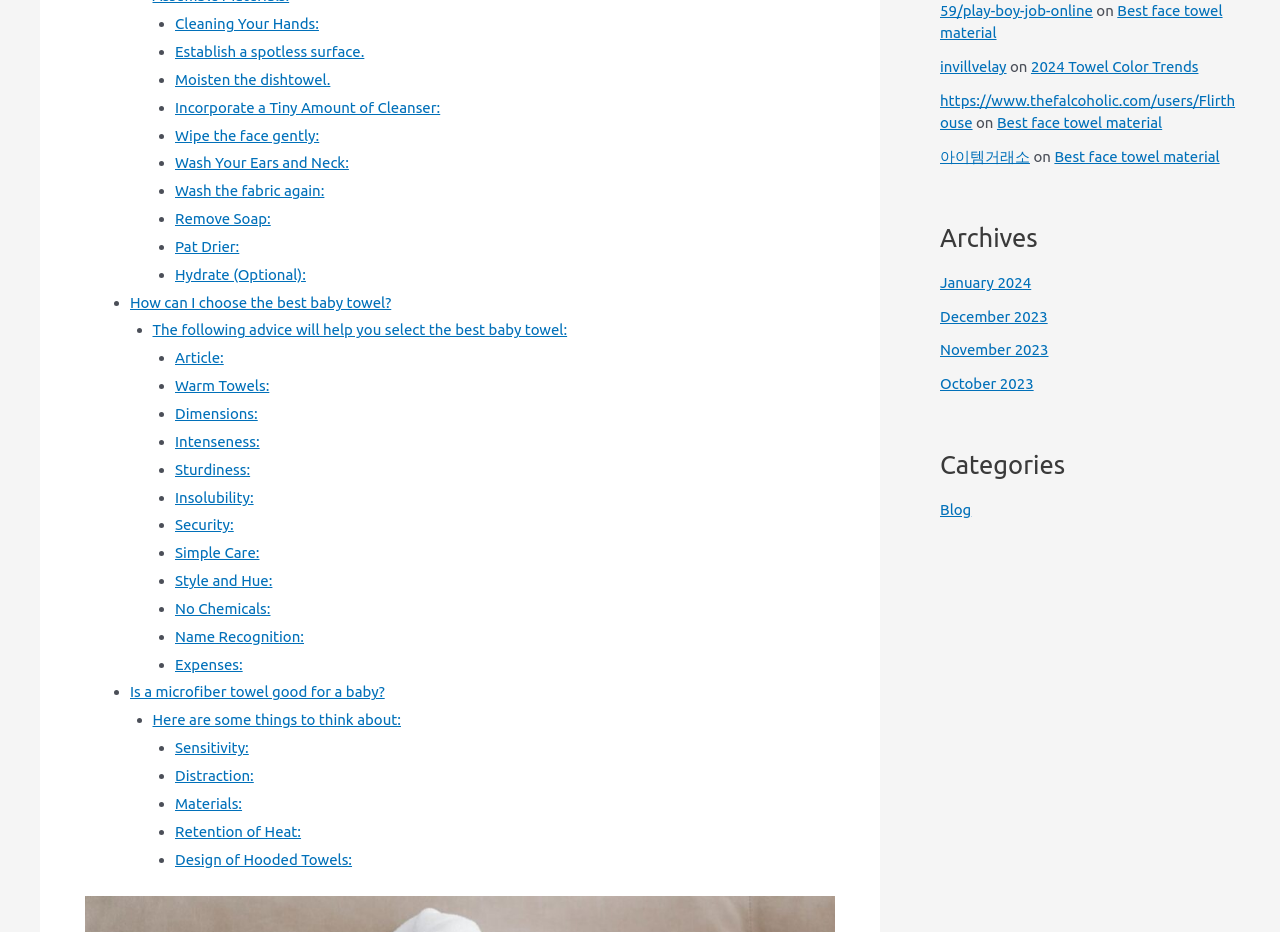Using the provided element description: "About Us", identify the bounding box coordinates. The coordinates should be four floats between 0 and 1 in the order [left, top, right, bottom].

None